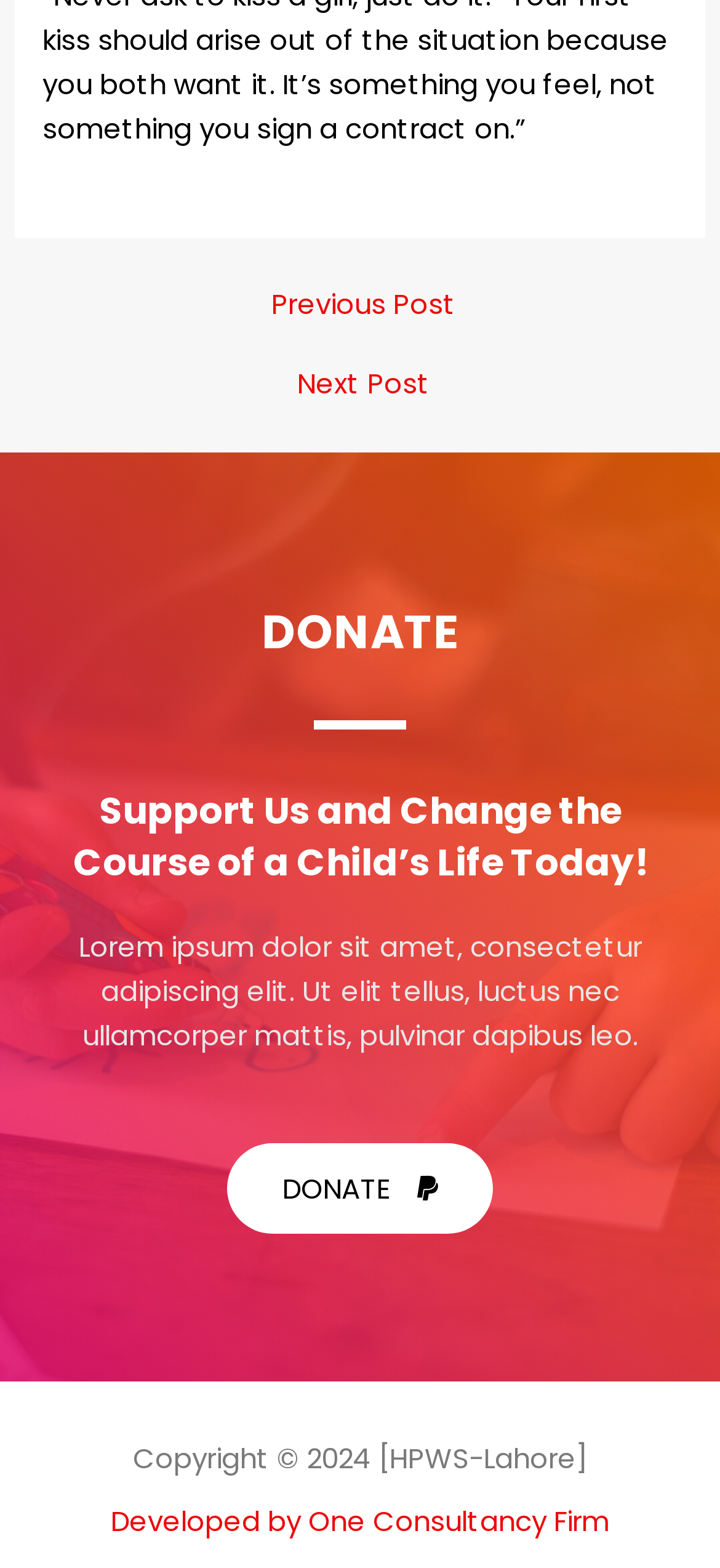Extract the bounding box for the UI element that matches this description: "Developed by One Consultancy Firm".

[0.154, 0.958, 0.846, 0.982]